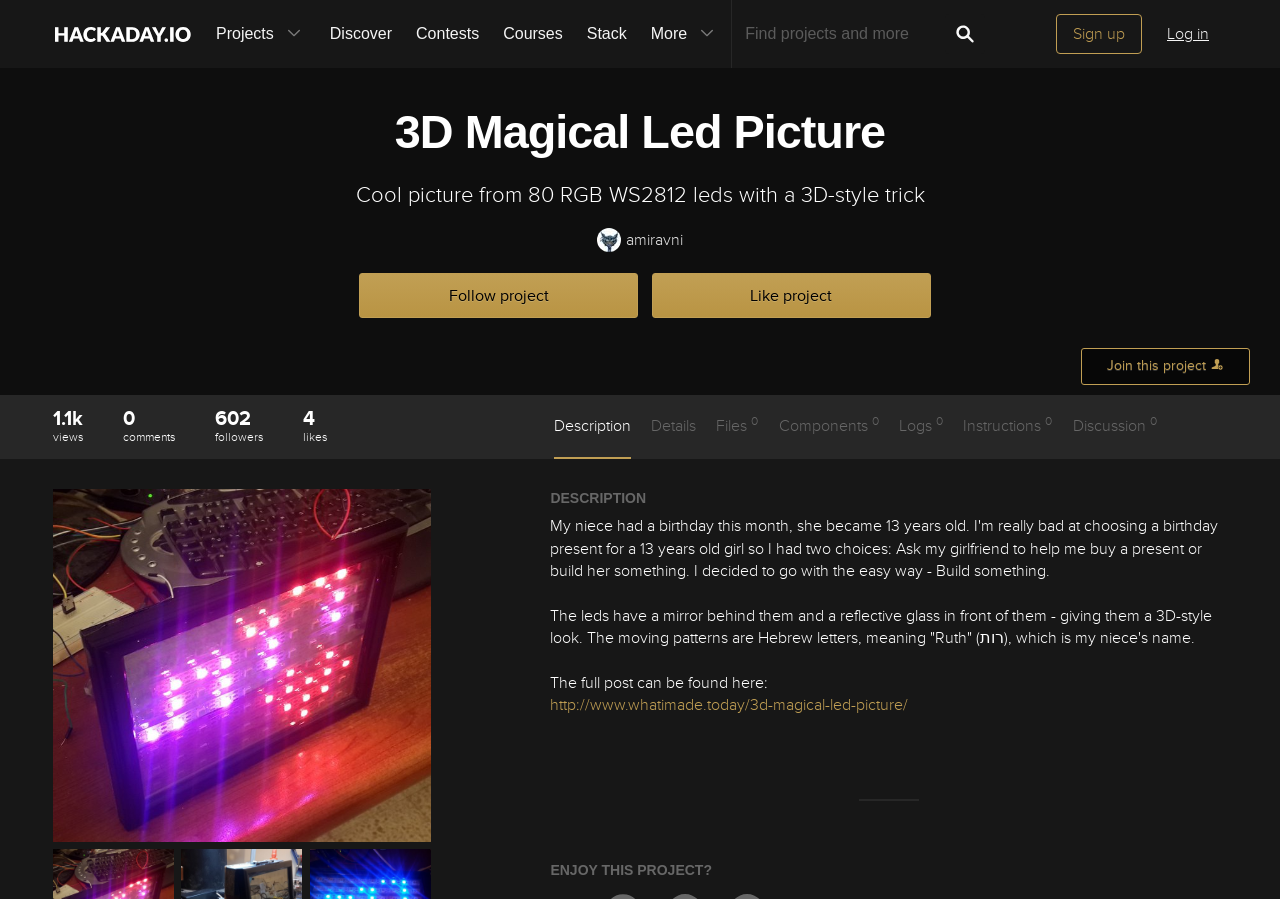Locate the bounding box coordinates of the area to click to fulfill this instruction: "Sign up for an account". The bounding box should be presented as four float numbers between 0 and 1, in the order [left, top, right, bottom].

[0.825, 0.016, 0.892, 0.06]